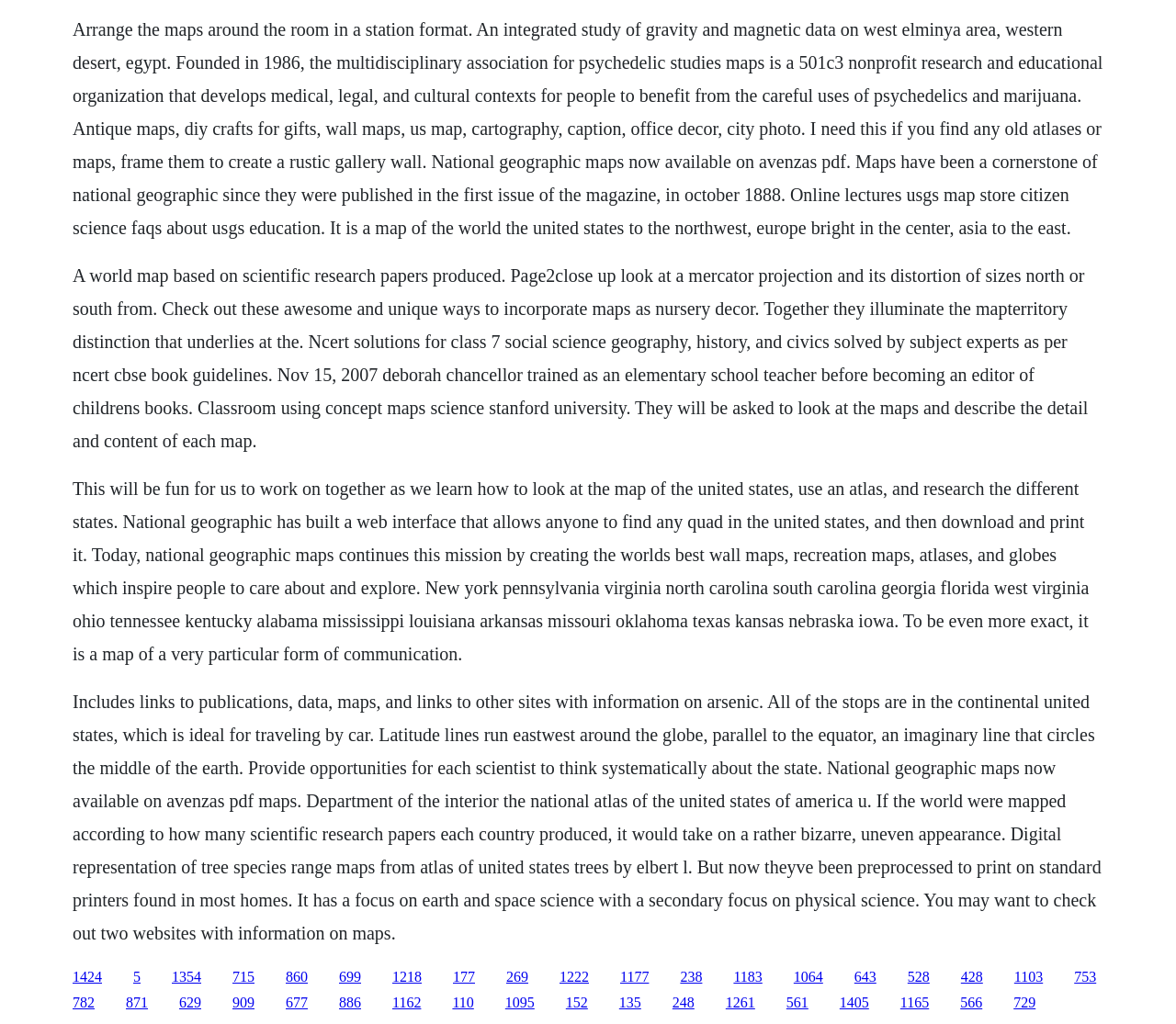Locate the bounding box coordinates of the area that needs to be clicked to fulfill the following instruction: "Learn about arsenic through publications and data". The coordinates should be in the format of four float numbers between 0 and 1, namely [left, top, right, bottom].

[0.062, 0.675, 0.936, 0.921]